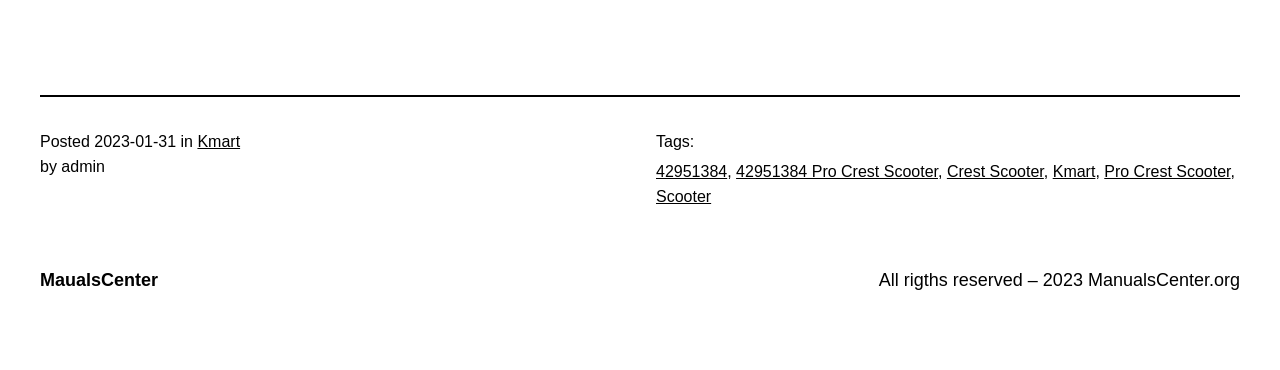Find the bounding box coordinates of the area to click in order to follow the instruction: "Click on the 'Kmart' link".

[0.154, 0.359, 0.188, 0.405]